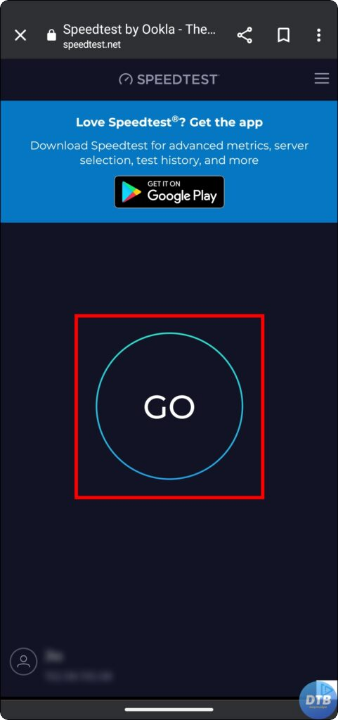What is the text on the circular button?
Answer the question with a thorough and detailed explanation.

The question inquires about the text displayed on the prominently highlighted circular button in the center of the Speedtest application interface. The button is easily visible due to its bold white lettering, and it clearly reads 'GO', inviting users to initiate a speed test.